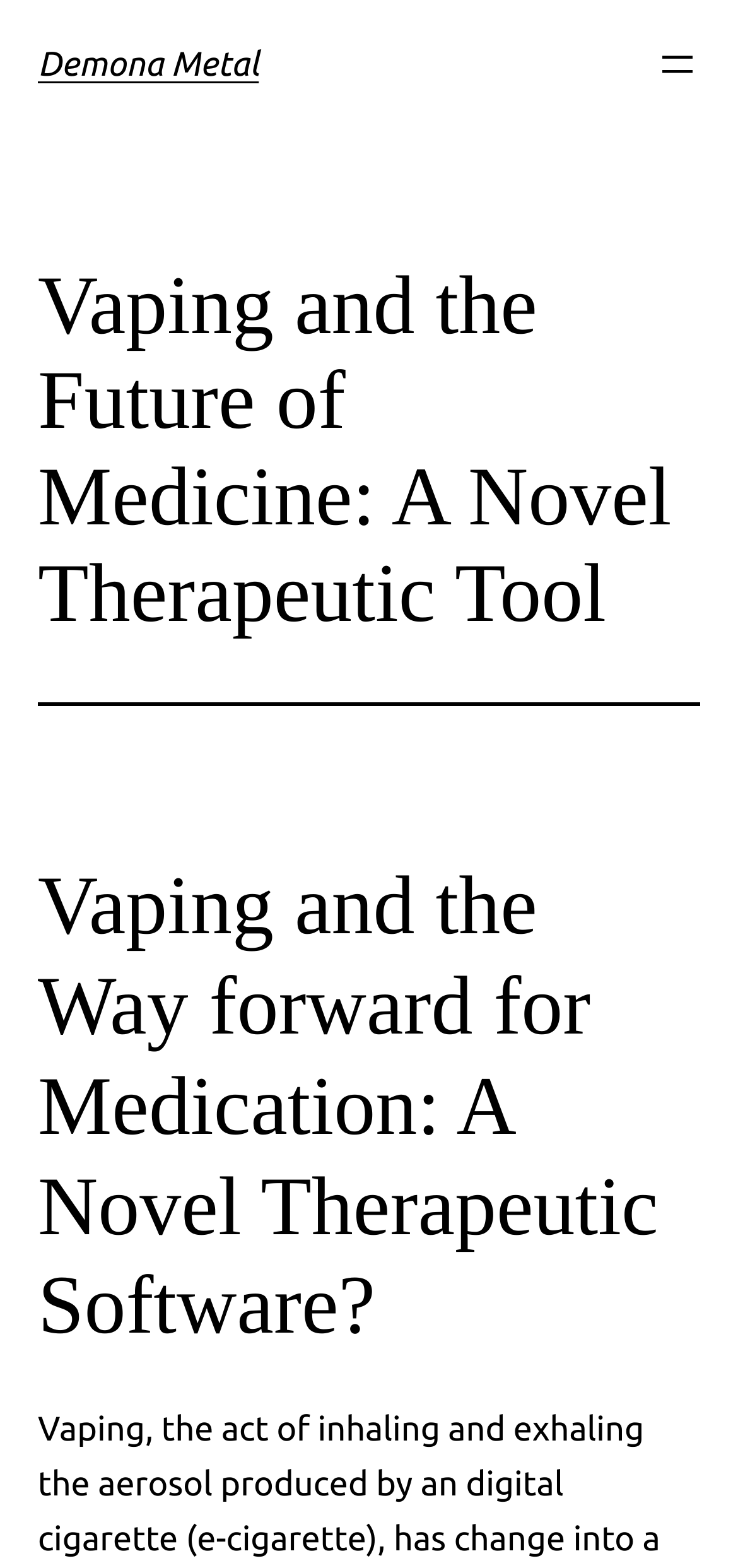Locate the UI element described by Demona Metal in the provided webpage screenshot. Return the bounding box coordinates in the format (top-left x, top-left y, bottom-right x, bottom-right y), ensuring all values are between 0 and 1.

[0.051, 0.029, 0.351, 0.053]